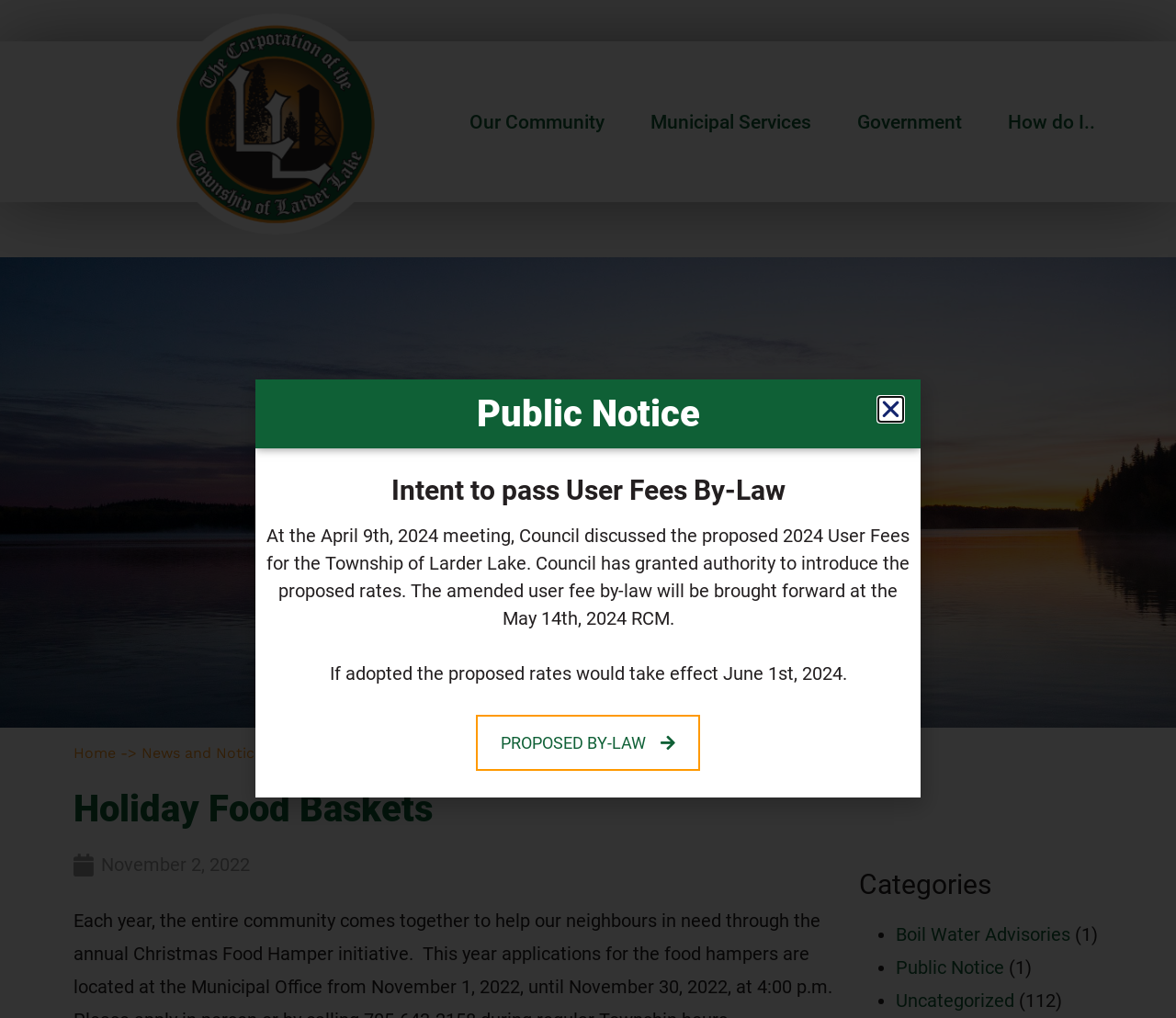Predict the bounding box of the UI element that fits this description: "How do I..".

[0.841, 0.099, 0.947, 0.14]